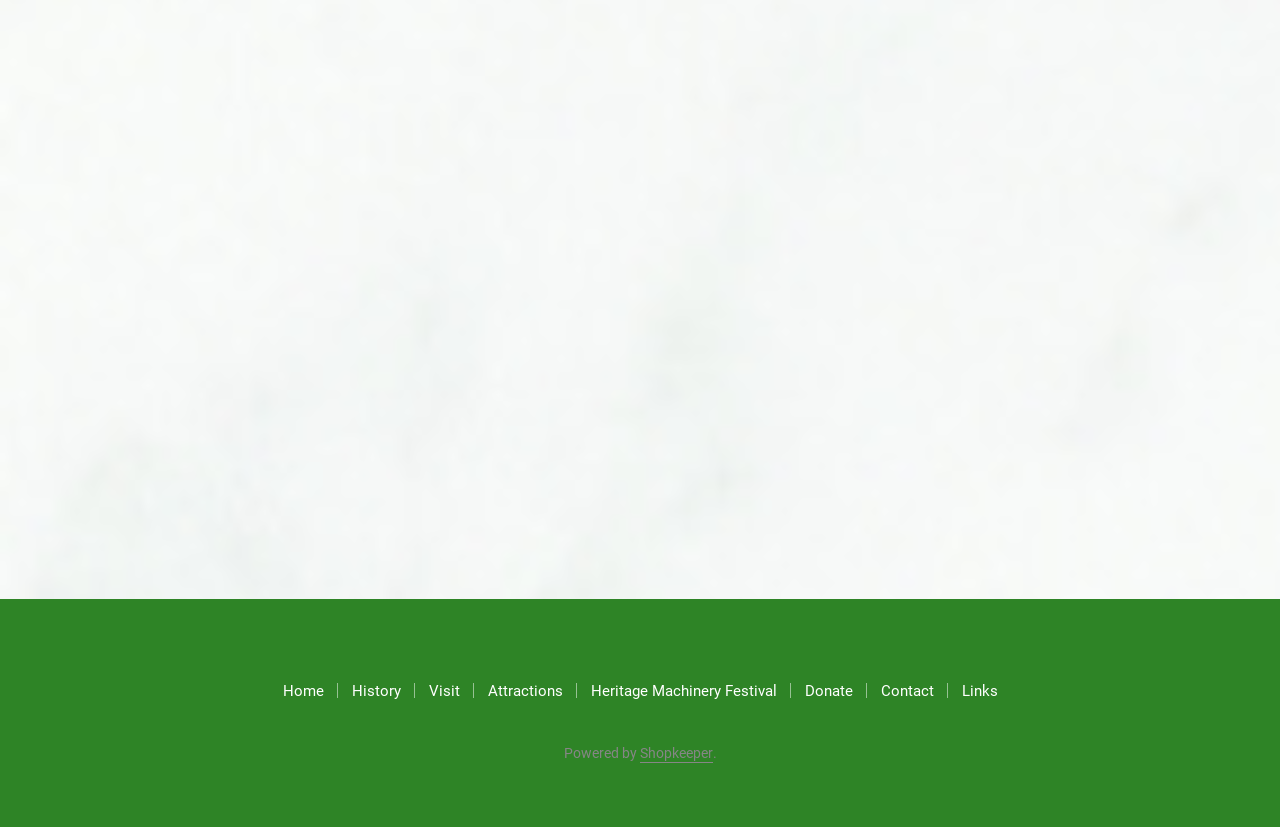Specify the bounding box coordinates of the element's area that should be clicked to execute the given instruction: "visit heritage machinery festival". The coordinates should be four float numbers between 0 and 1, i.e., [left, top, right, bottom].

[0.461, 0.825, 0.607, 0.847]